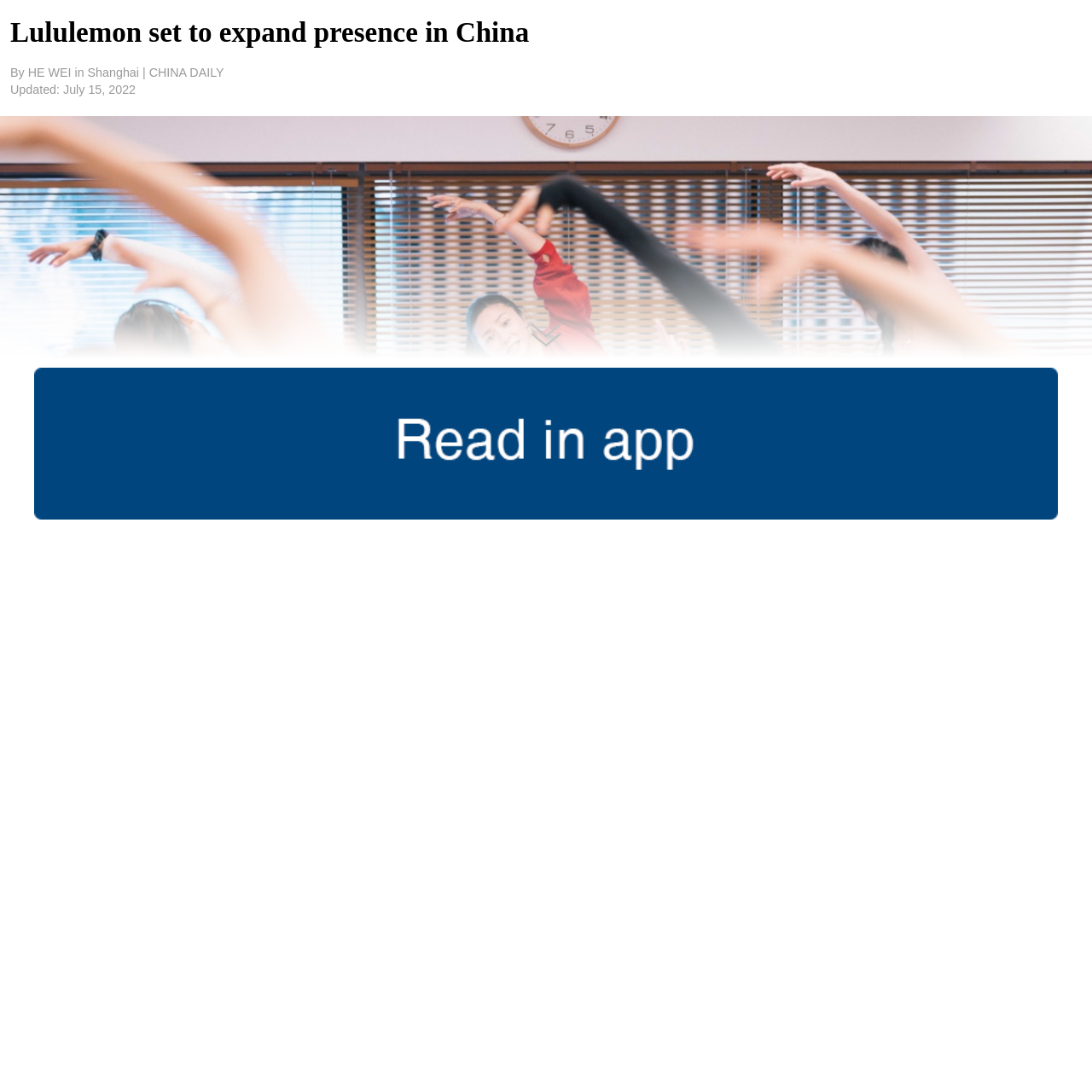From the details in the image, provide a thorough response to the question: What is the current number of Lululemon stores on the Chinese mainland?

The article states that Lululemon plans to triple the number of stores on the Chinese mainland from the current 71 to 220 in five years.